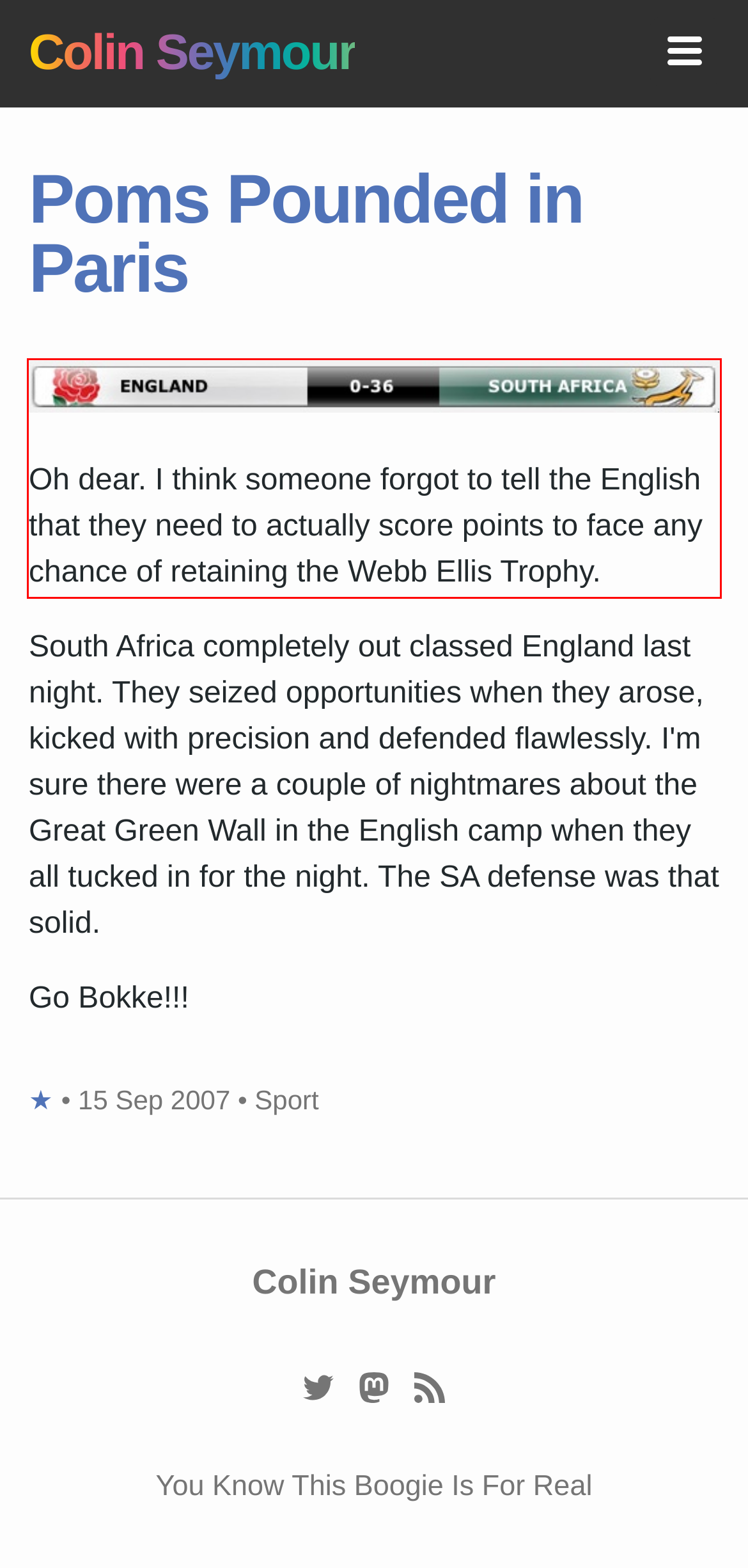Please identify and extract the text from the UI element that is surrounded by a red bounding box in the provided webpage screenshot.

Oh dear. I think someone forgot to tell the English that they need to actually score points to face any chance of retaining the Webb Ellis Trophy.